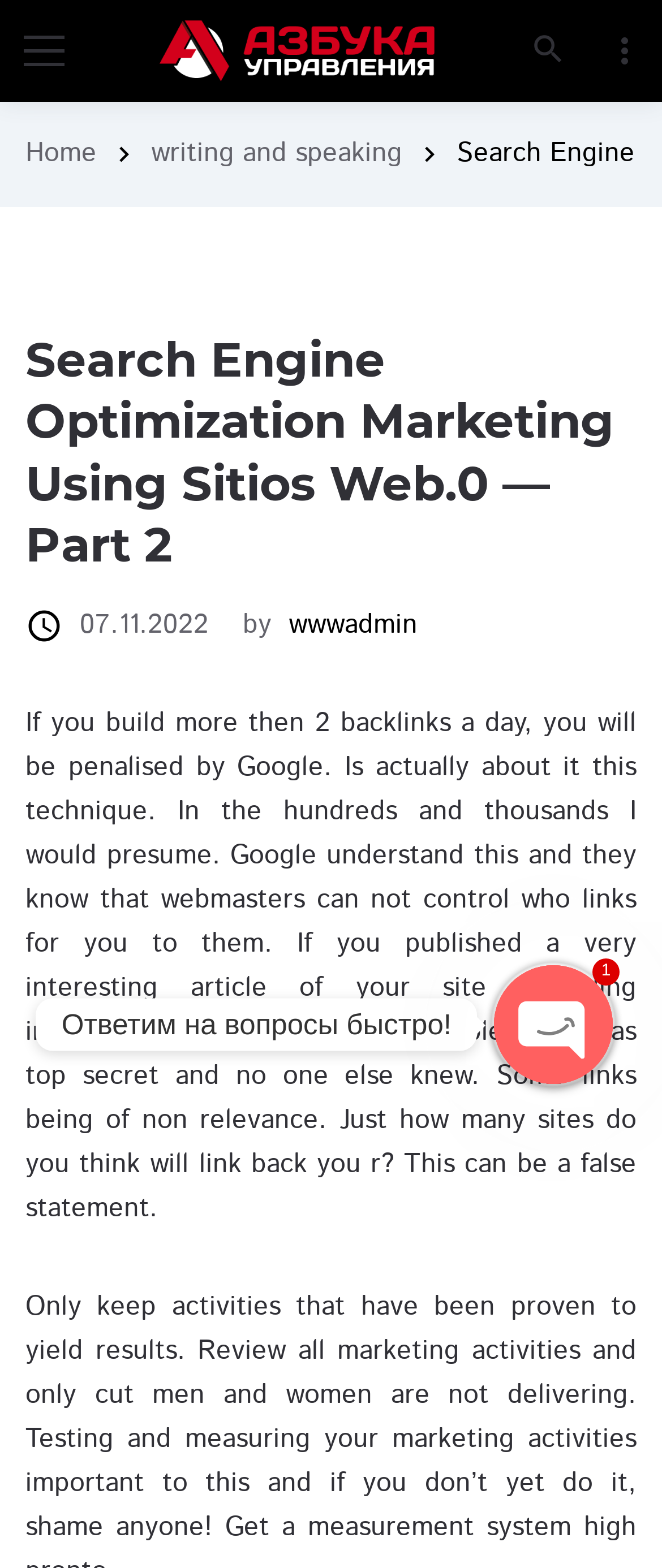Provide the bounding box coordinates, formatted as (top-left x, top-left y, bottom-right x, bottom-right y), with all values being floating point numbers between 0 and 1. Identify the bounding box of the UI element that matches the description: writing and speaking

[0.228, 0.085, 0.608, 0.11]